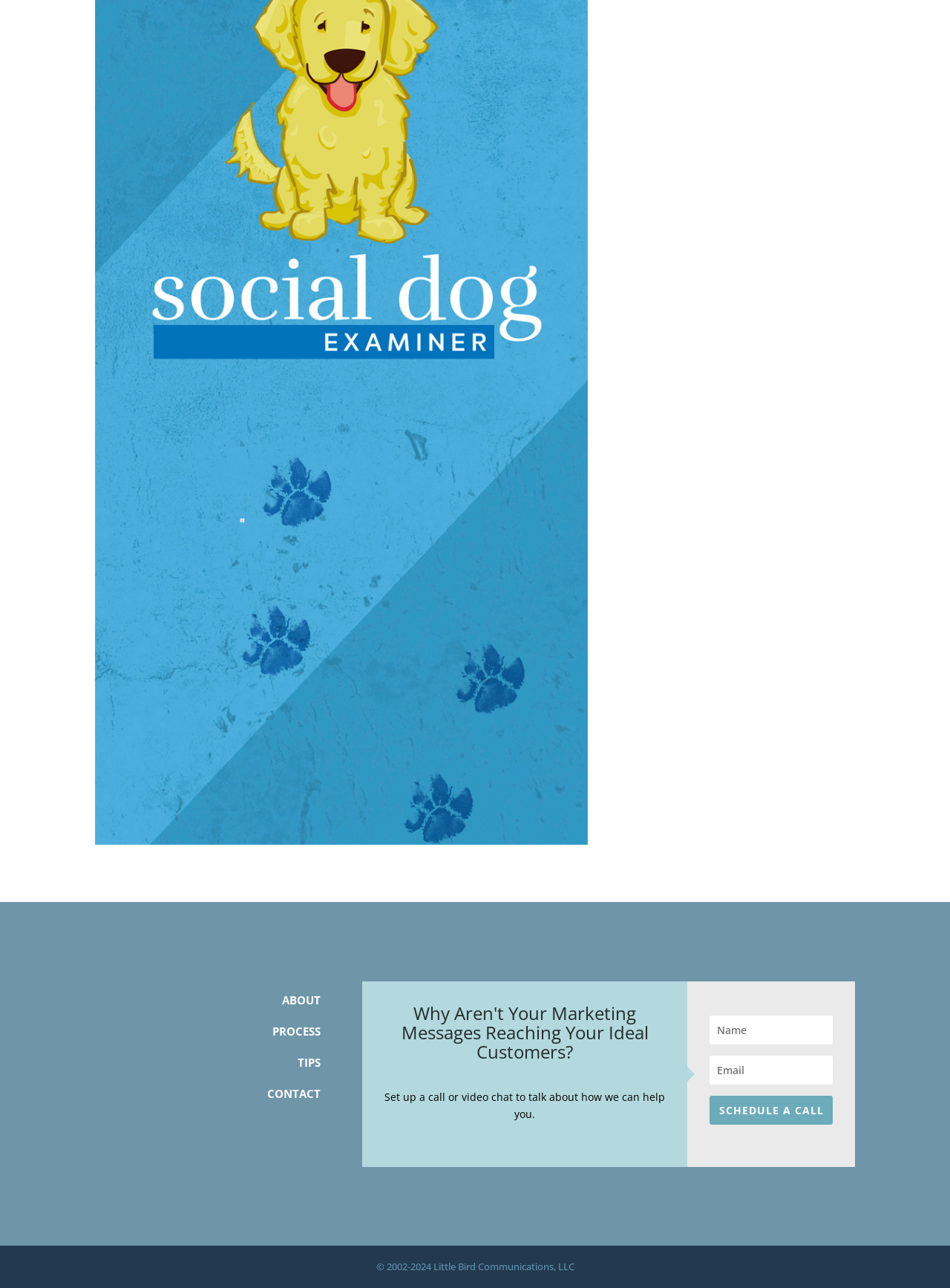Provide a single word or phrase answer to the question: 
What is the purpose of the textboxes?

To input name and email